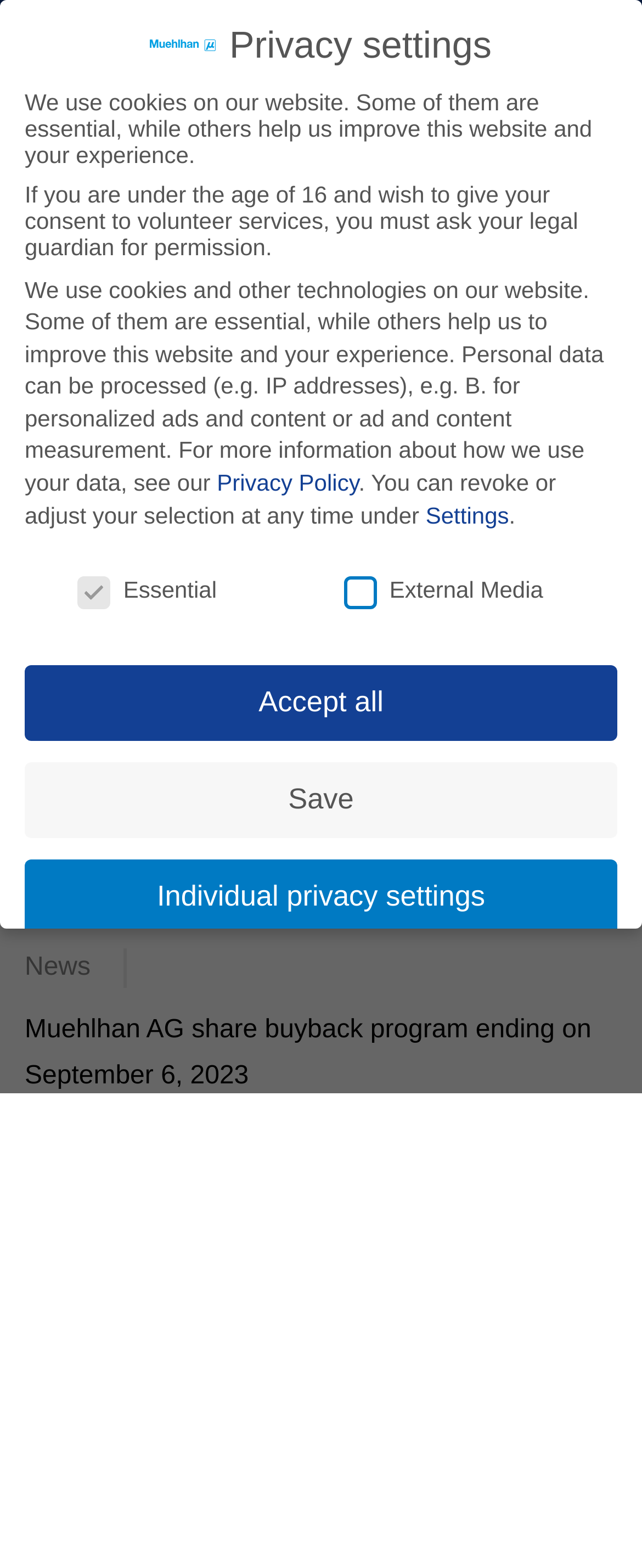What is the purpose of the buttons at the bottom?
Could you give a comprehensive explanation in response to this question?

I found the purpose of the buttons by looking at the surrounding text elements that mention 'Privacy settings' and 'Cookie Details', and the buttons themselves that say 'Accept all', 'Save', and 'Individual privacy settings'.